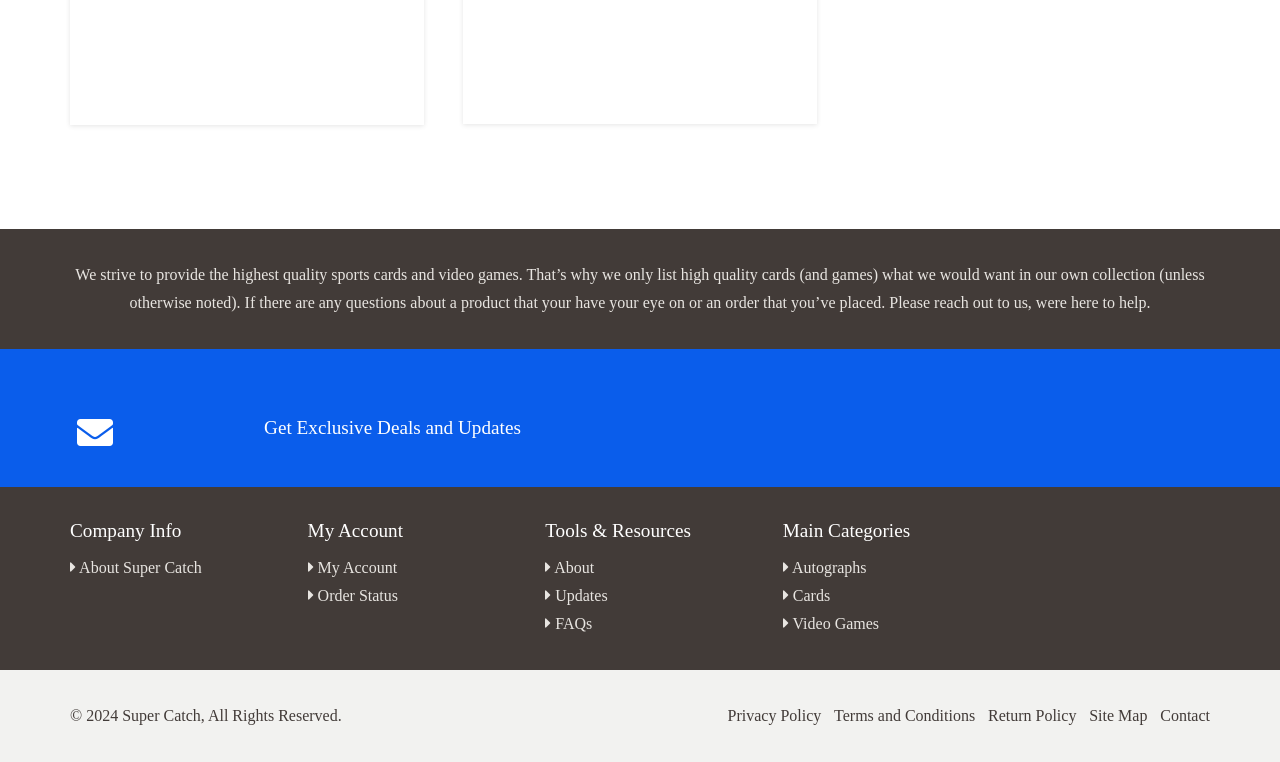What is the company's policy on returns?
Answer with a single word or short phrase according to what you see in the image.

Return Policy